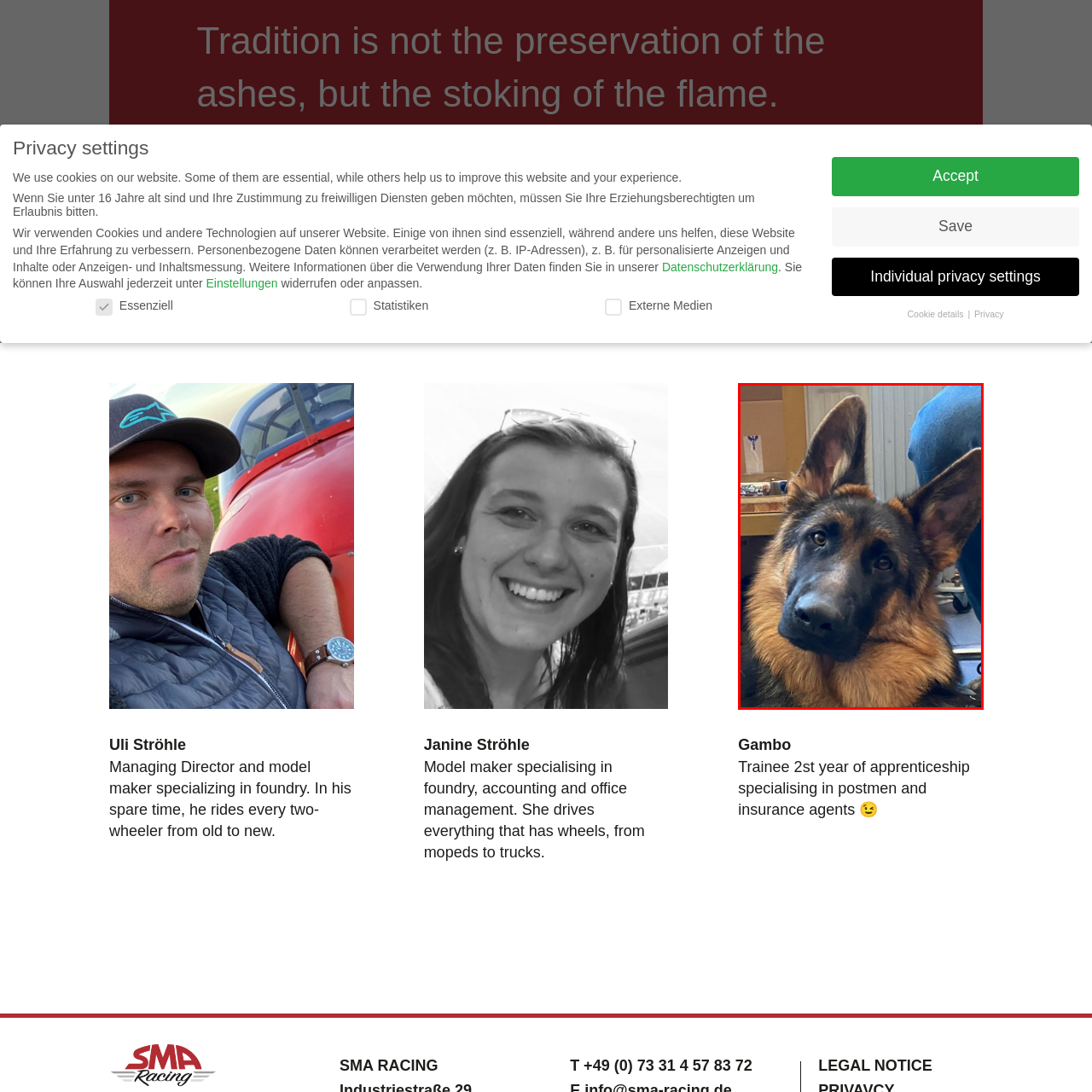Create a detailed narrative describing the image bounded by the red box.

A close-up image of a German Shepherd dog showcases its striking features, including a rich, dark coat with a vibrant reddish-brown mane around its neck. The dog's large, upright ears and expressive eyes draw the viewer in, displaying a blend of curiosity and intelligence. The background hints at a cozy indoor setting, enhancing the warmth of the scene. This particular German Shepherd seems to be enjoying a moment of attention, exuding a friendly and approachable demeanor. The image captures the essence of companionship that these loyal dogs are known for.